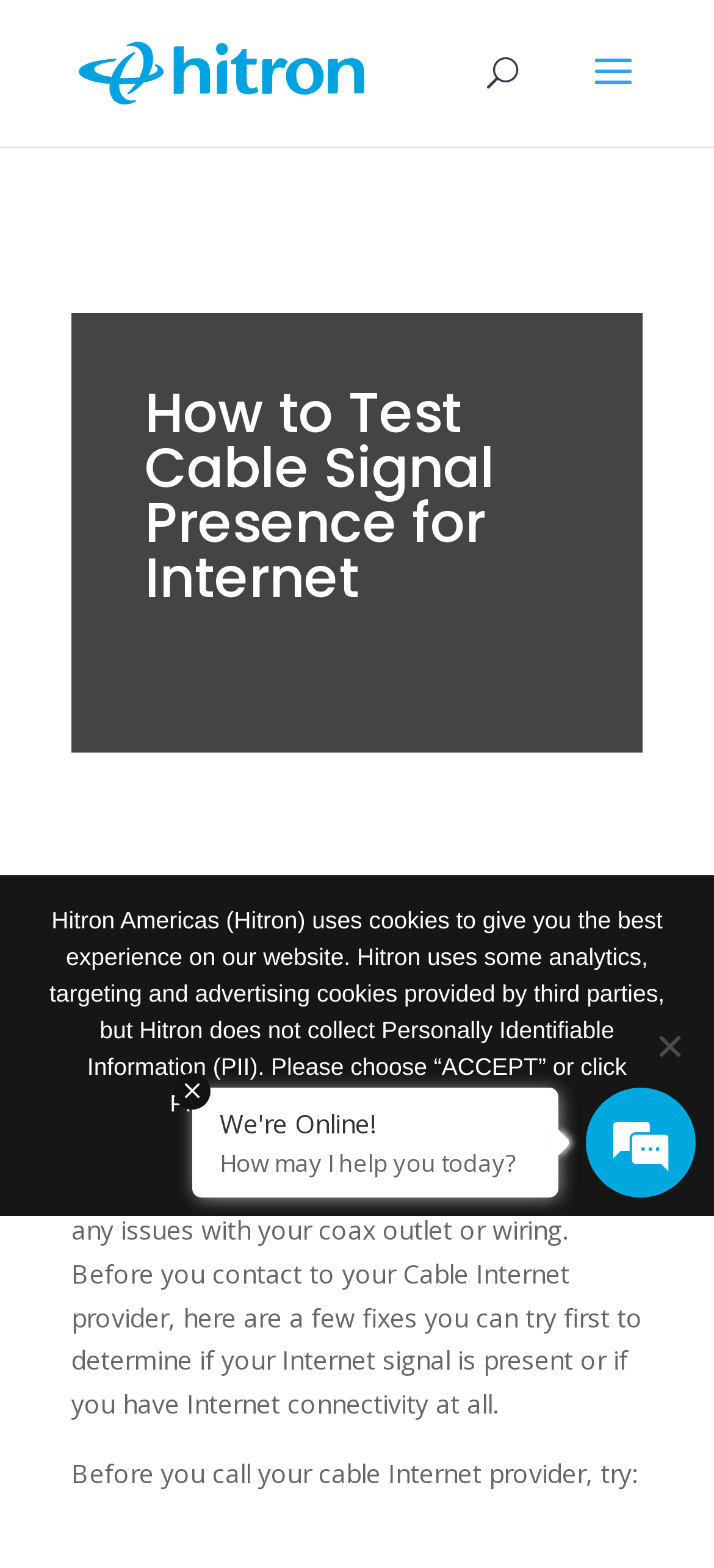Please locate and retrieve the main header text of the webpage.

How to Test Cable Signal Presence for Internet